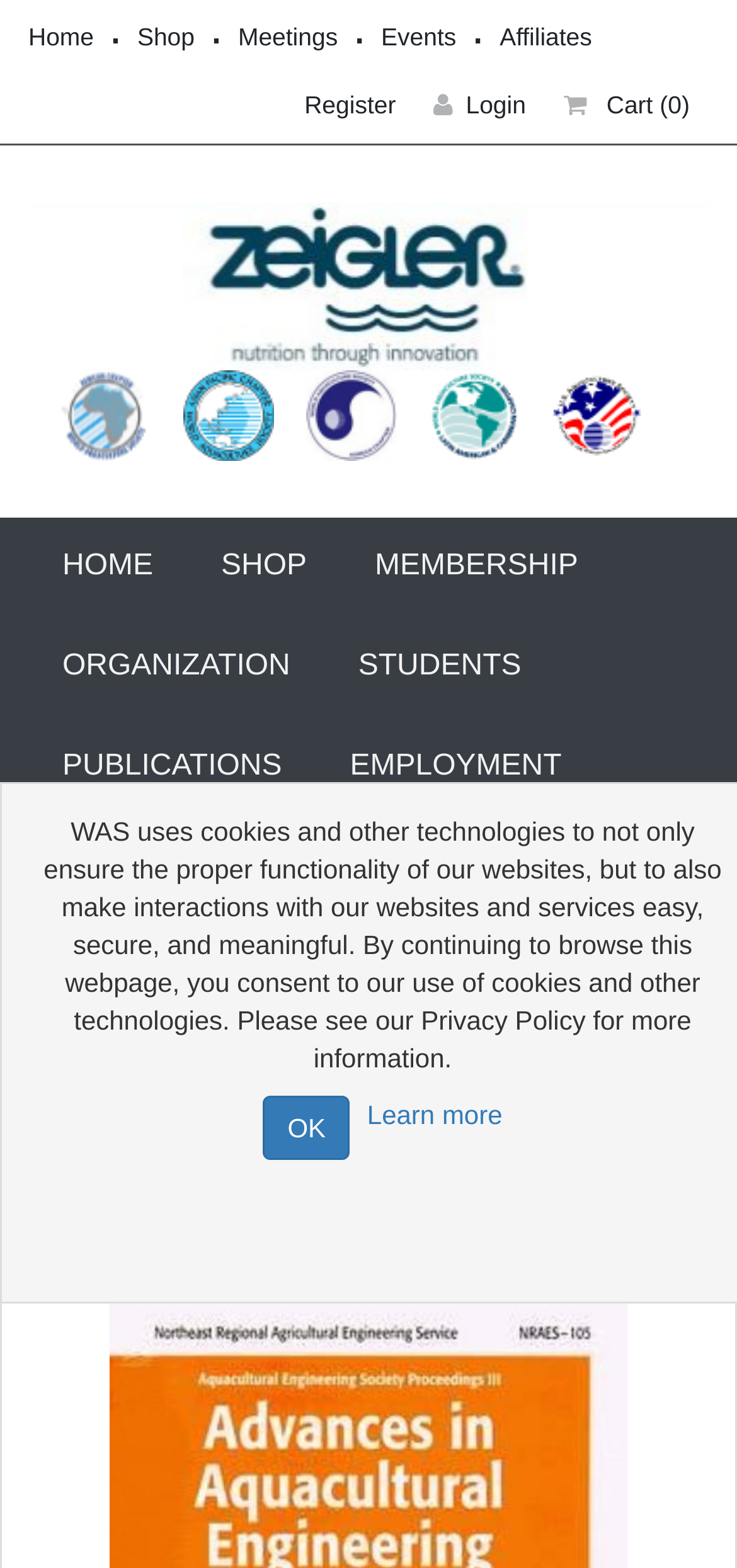Provide the bounding box coordinates of the HTML element this sentence describes: "Students". The bounding box coordinates consist of four float numbers between 0 and 1, i.e., [left, top, right, bottom].

[0.44, 0.394, 0.753, 0.458]